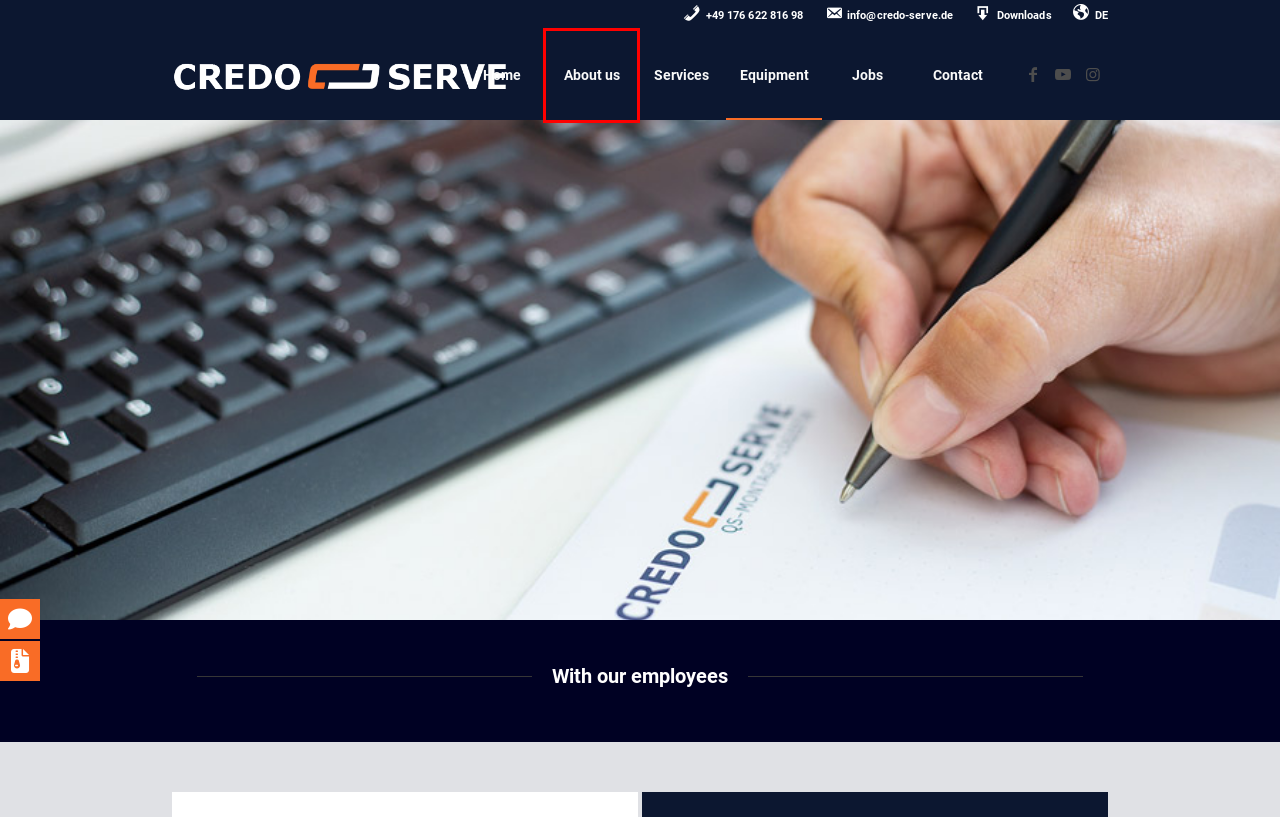Given a webpage screenshot with a red bounding box around a UI element, choose the webpage description that best matches the new webpage after clicking the element within the bounding box. Here are the candidates:
A. Contact – Credo Serve GmbH
B. Downloads – Credo Serve GmbH
C. Jobs – Credo Serve GmbH
D. Question form – Credo Serve GmbH
E. Credo Serve GmbH – welcome
F. About us – Credo Serve GmbH
G. Home - Nacharbeitsfirma, Sortierfirma oder Qualitätssicherung
H. Services – Credo Serve GmbH

F